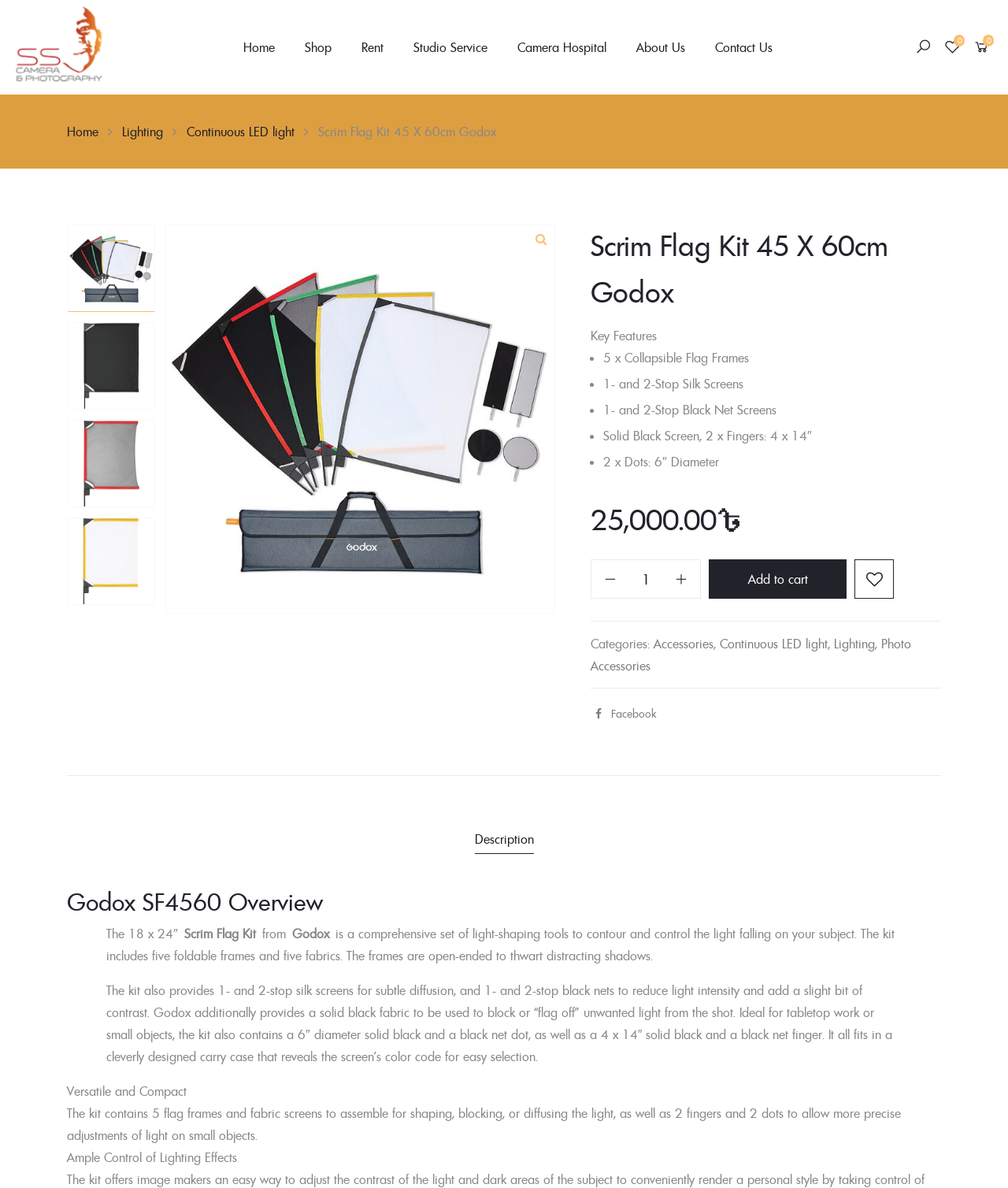Identify the bounding box coordinates for the element you need to click to achieve the following task: "Click on the 'Add to cart' button". The coordinates must be four float values ranging from 0 to 1, formatted as [left, top, right, bottom].

[0.703, 0.471, 0.84, 0.504]